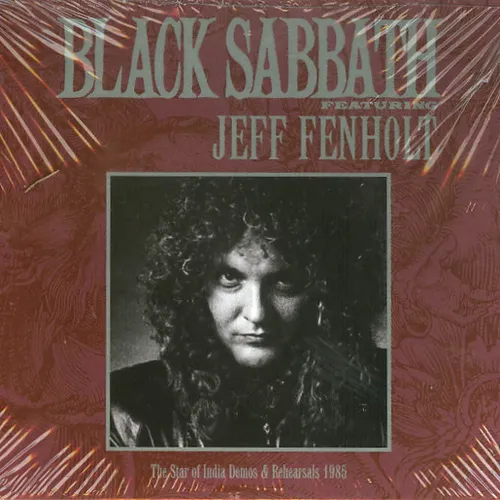Provide a short, one-word or phrase answer to the question below:
What is the year mentioned on the album cover?

1983